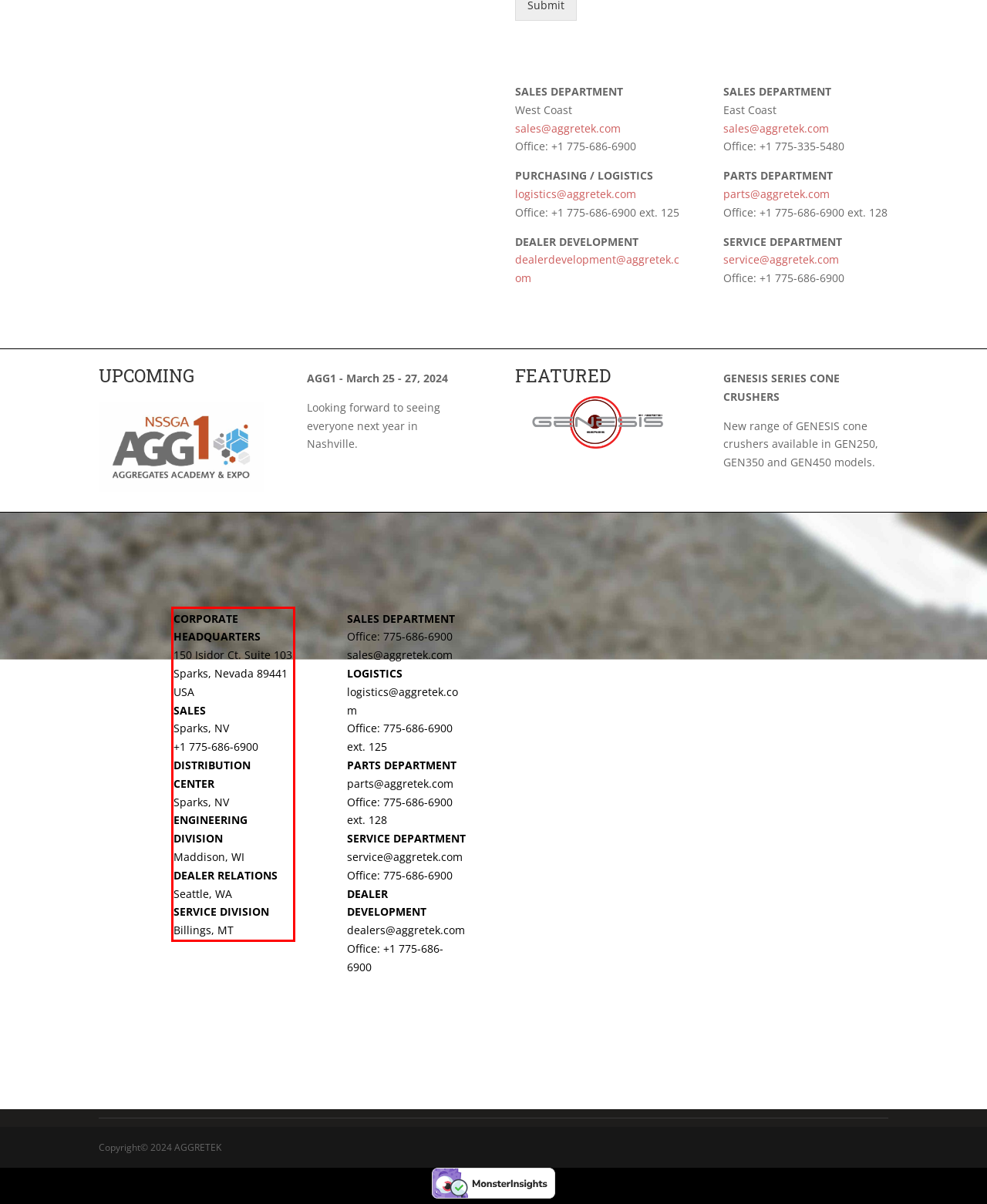Perform OCR on the text inside the red-bordered box in the provided screenshot and output the content.

CORPORATE HEADQUARTERS 150 Isidor Ct. Suite 103 Sparks, Nevada 89441 USA SALES Sparks, NV +1 775-686-6900 DISTRIBUTION CENTER Sparks, NV ENGINEERING DIVISION Maddison, WI DEALER RELATIONS Seattle, WA SERVICE DIVISION Billings, MT